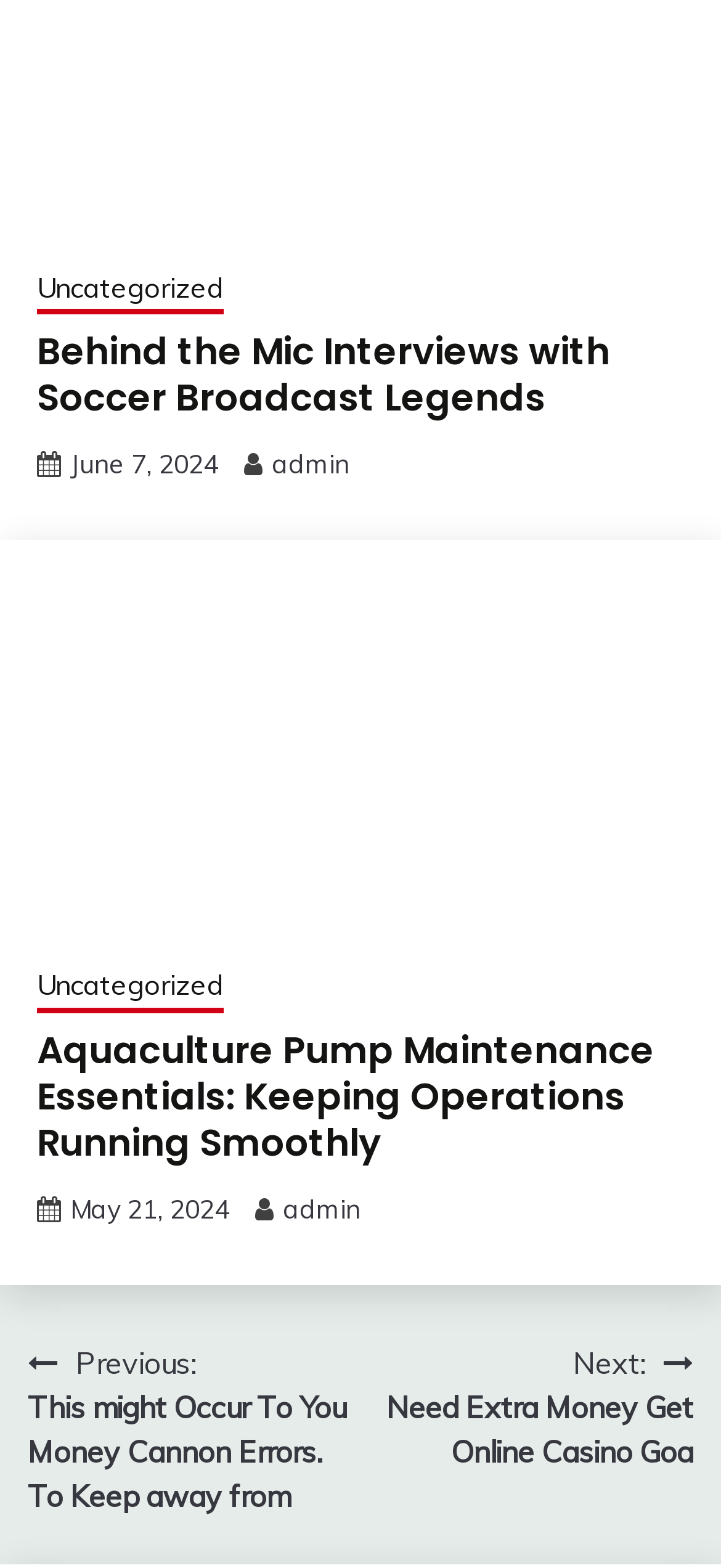Please identify the bounding box coordinates of the element that needs to be clicked to execute the following command: "Click on the link to view posts by admin". Provide the bounding box using four float numbers between 0 and 1, formatted as [left, top, right, bottom].

[0.377, 0.286, 0.485, 0.307]